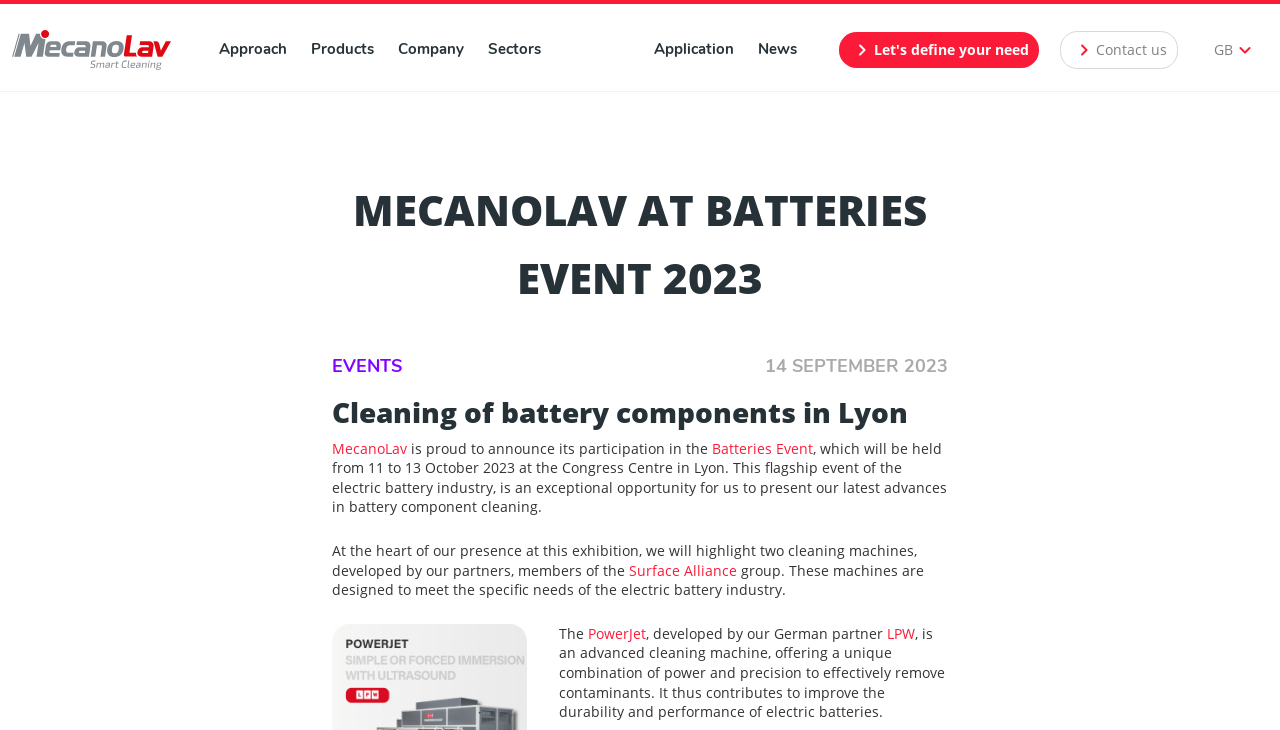Generate an in-depth caption that captures all aspects of the webpage.

The webpage is about MecanoLav's participation in the Batteries Event 2023. At the top, there is a logo of MecanoLav, which is also a link, accompanied by a row of navigation links, including "Approach", "Products", "Company", "Sectors", "Application", "News", and "Contact us". 

Below the navigation links, there is a prominent heading "MECANOLAV AT BATTERIES EVENT 2023" in the middle of the page. Underneath the heading, there is a section about the event, which includes a link to "EVENTS" and a date "14 SEPTEMBER 2023". 

The main content of the page is about MecanoLav's participation in the Batteries Event, where they will present their latest advances in battery component cleaning. The text explains that they will highlight two cleaning machines developed by their partners, members of the Surface Alliance group, which are designed to meet the specific needs of the electric battery industry. 

There are also links to specific products, such as PowerJet and LPW, which are advanced cleaning machines that offer a unique combination of power and precision to effectively remove contaminants, thus improving the durability and performance of electric batteries.